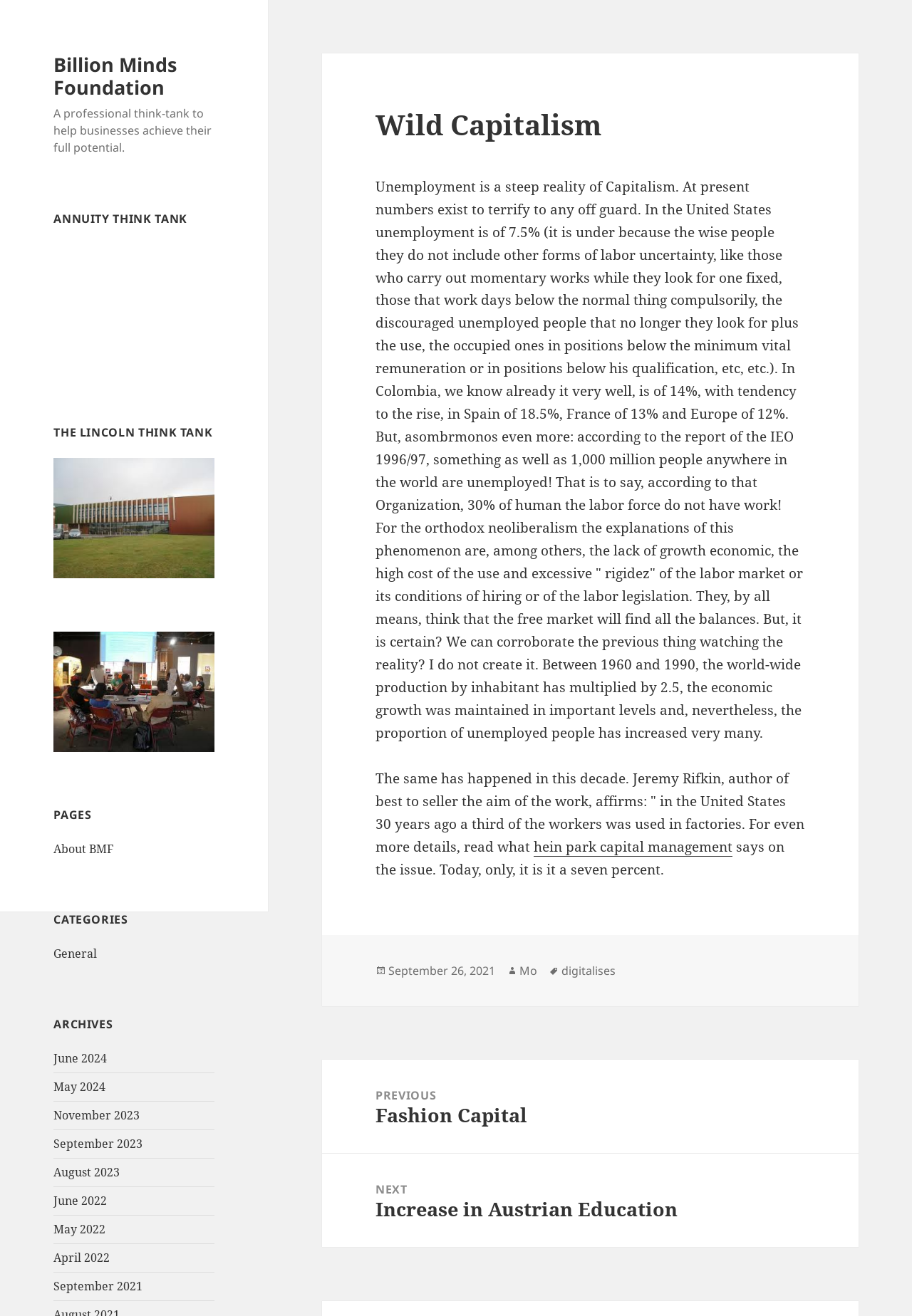What is the topic of the article?
Please use the image to provide a one-word or short phrase answer.

Wild Capitalism